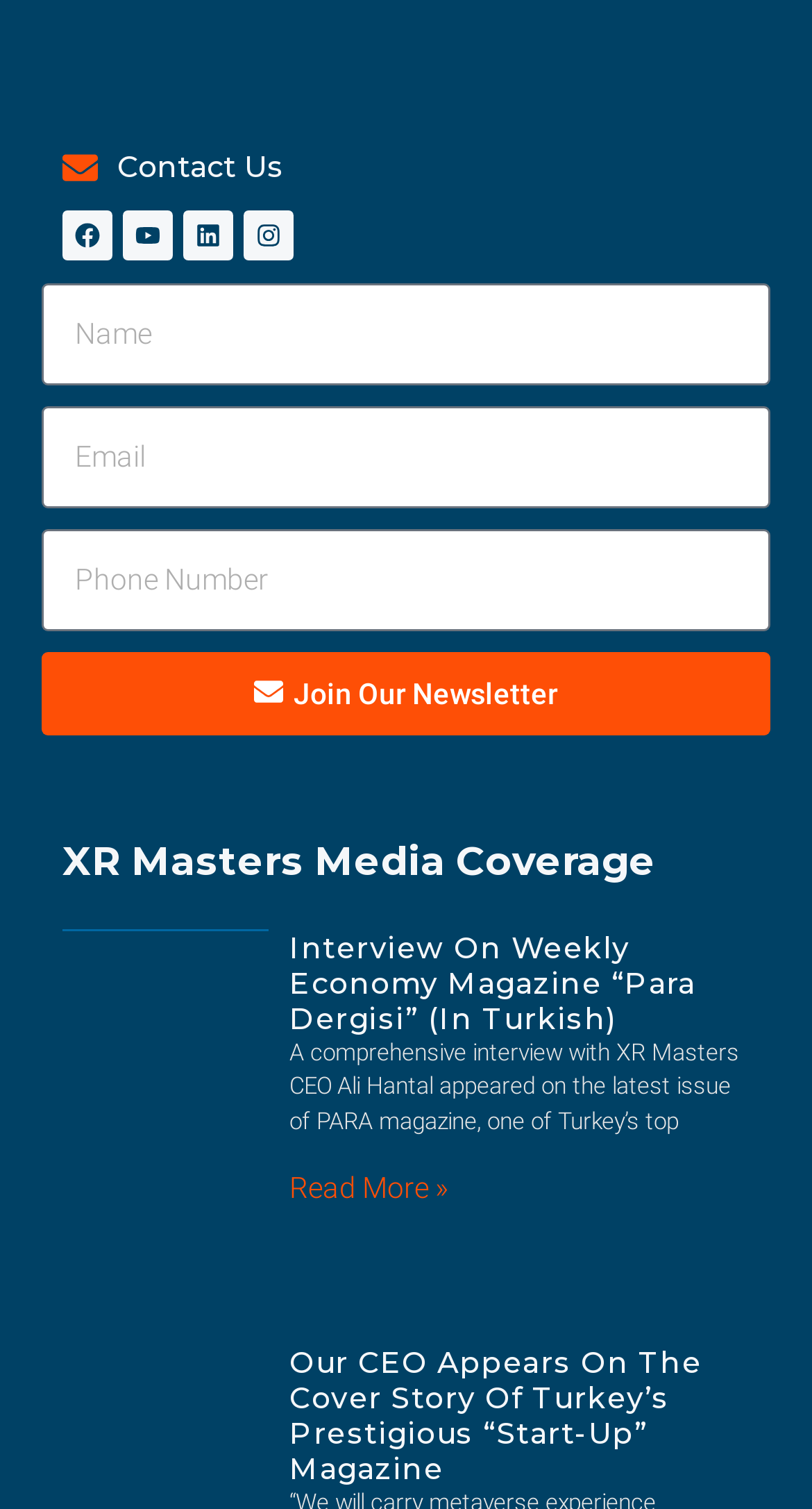Please locate the bounding box coordinates of the element that needs to be clicked to achieve the following instruction: "Read more about the interview on Weekly Economy Magazine". The coordinates should be four float numbers between 0 and 1, i.e., [left, top, right, bottom].

[0.357, 0.776, 0.552, 0.798]